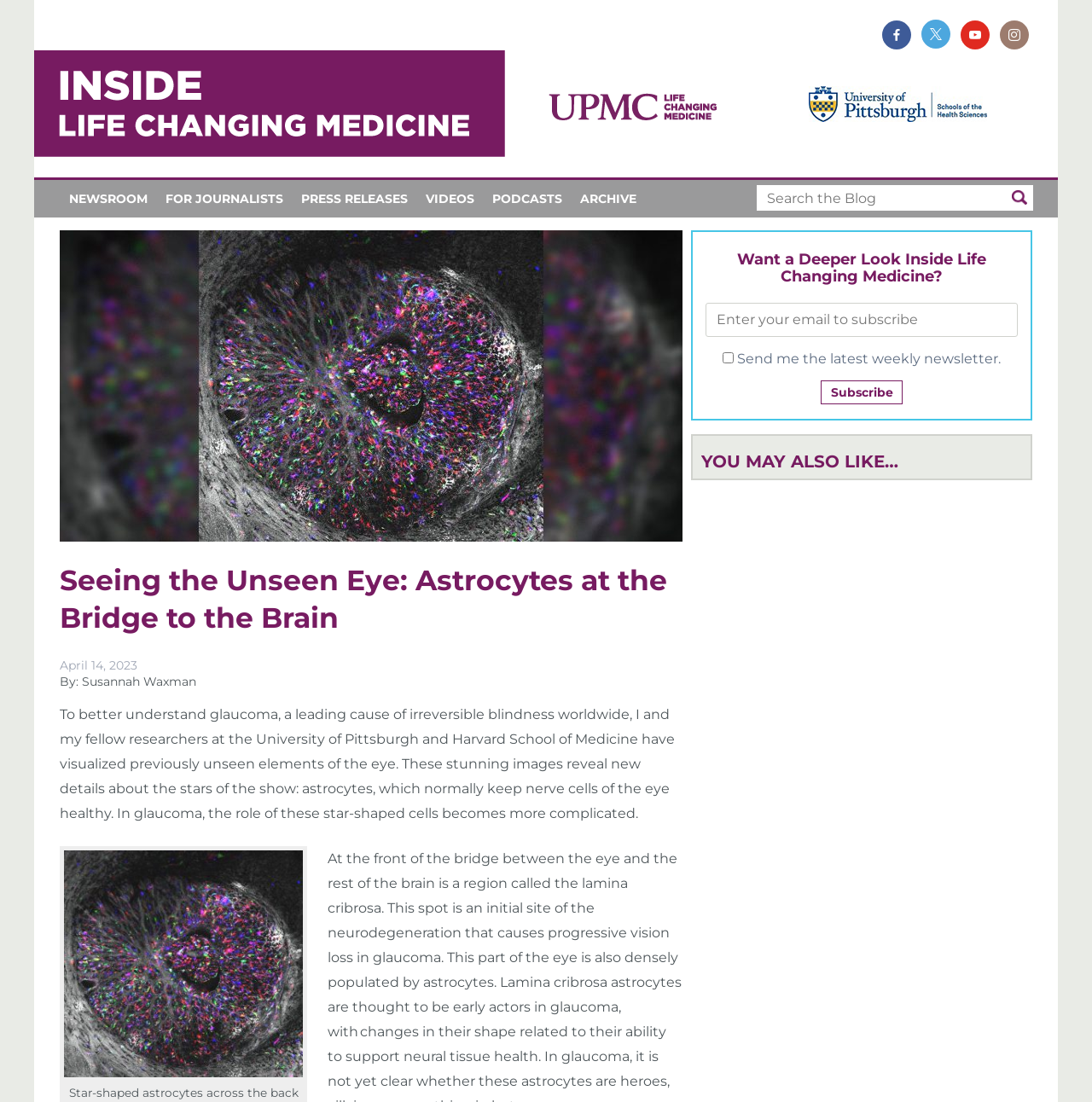Determine the bounding box coordinates of the clickable region to execute the instruction: "Search the Blog". The coordinates should be four float numbers between 0 and 1, denoted as [left, top, right, bottom].

[0.693, 0.168, 0.918, 0.191]